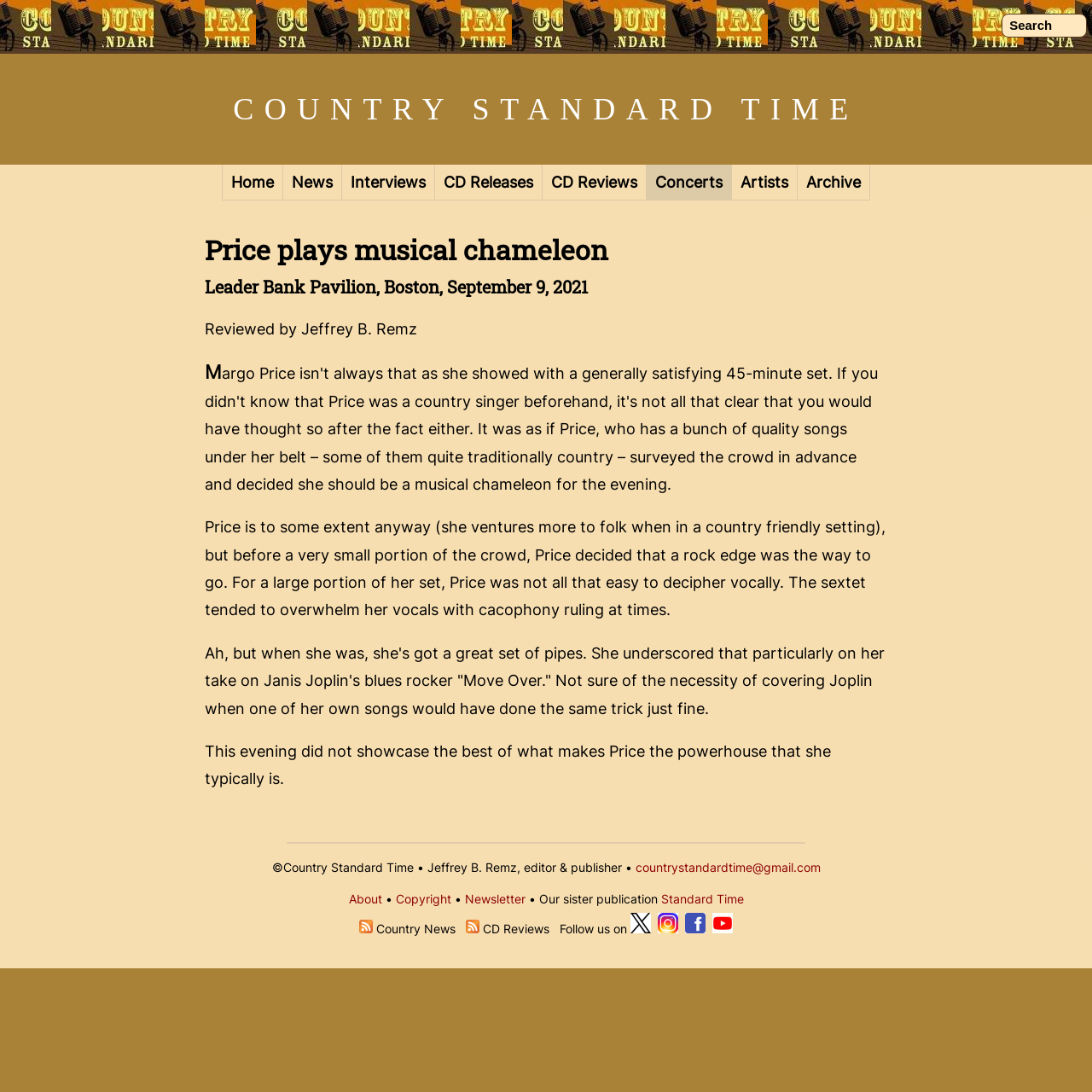What is the email address of the editor and publisher?
Based on the image, answer the question with as much detail as possible.

The answer can be found in the link element 'countrystandardtime@gmail.com' which is located at the bottom of the webpage.